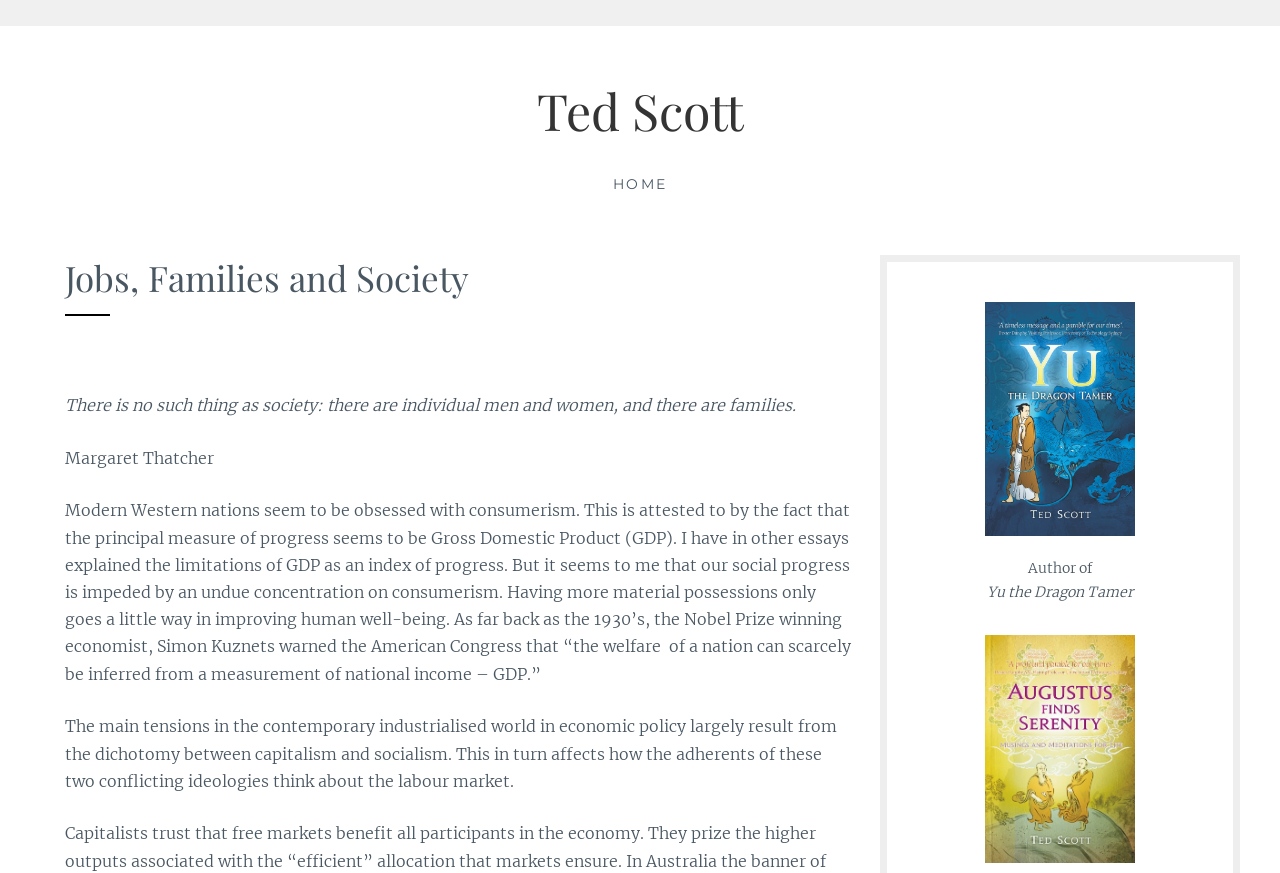What is the main idea of the text?
Based on the image, provide your answer in one word or phrase.

Material possessions do not improve human well-being